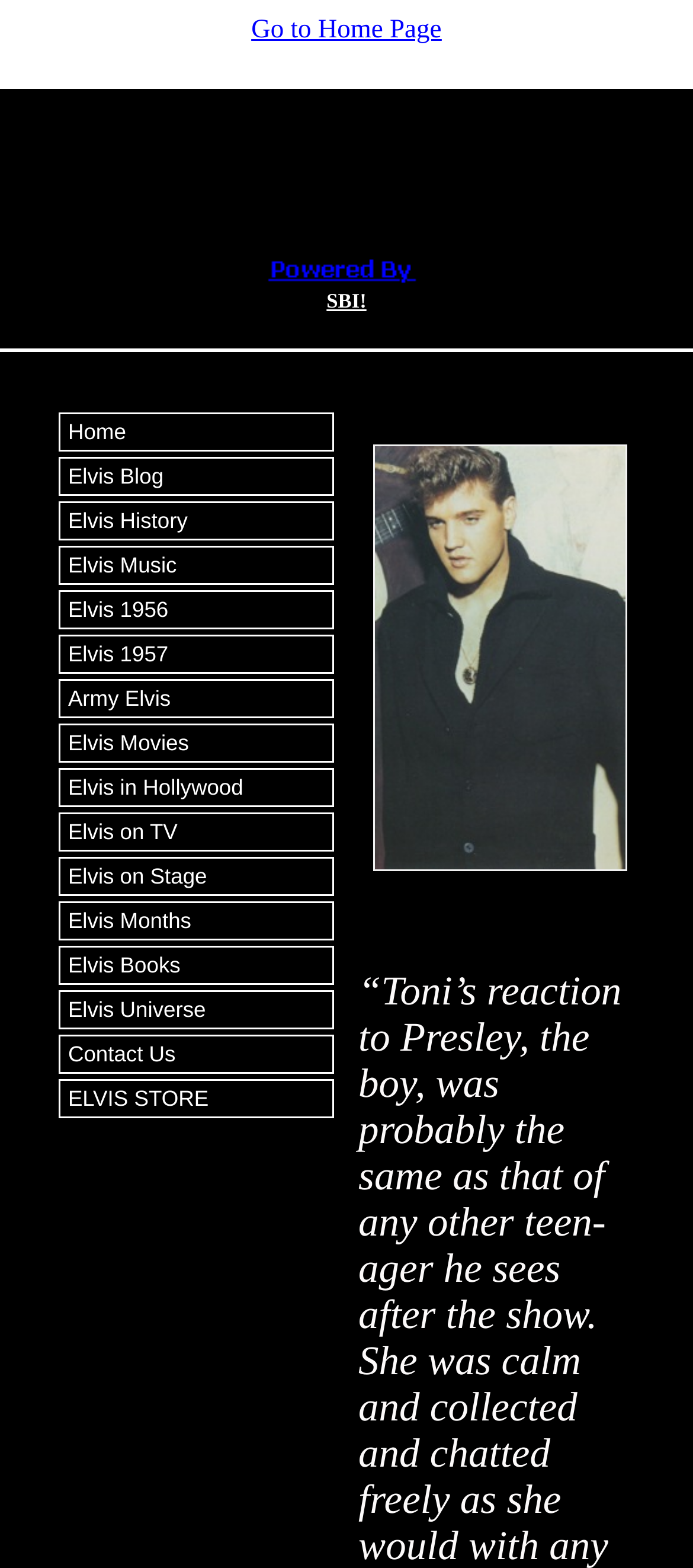Can you find the bounding box coordinates of the area I should click to execute the following instruction: "explore Elvis History"?

[0.085, 0.32, 0.483, 0.345]